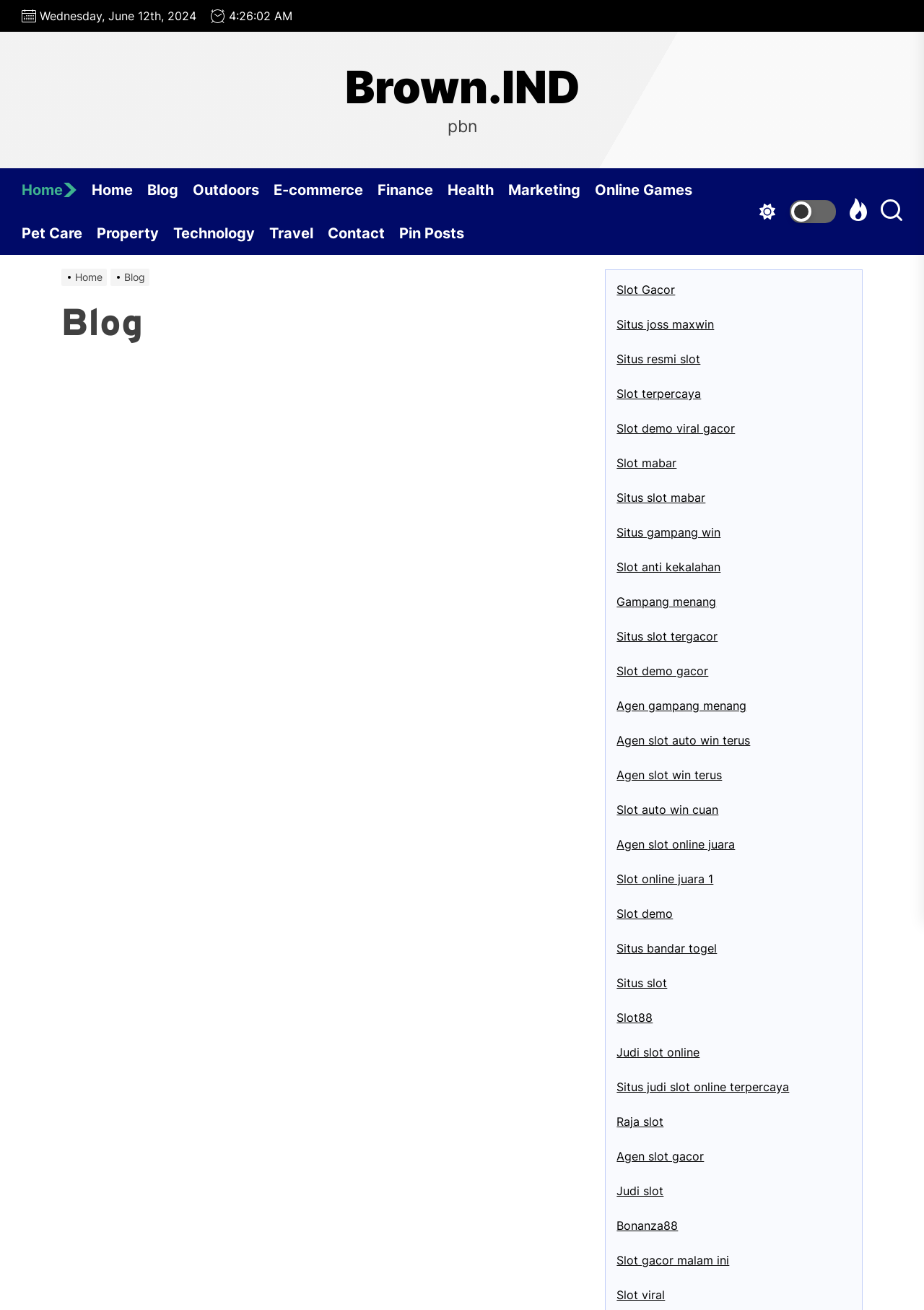Please look at the image and answer the question with a detailed explanation: What is the name of the blog?

I found the name of the blog by looking at the top of the webpage, where it is displayed as 'Blog - Brown.IND'.